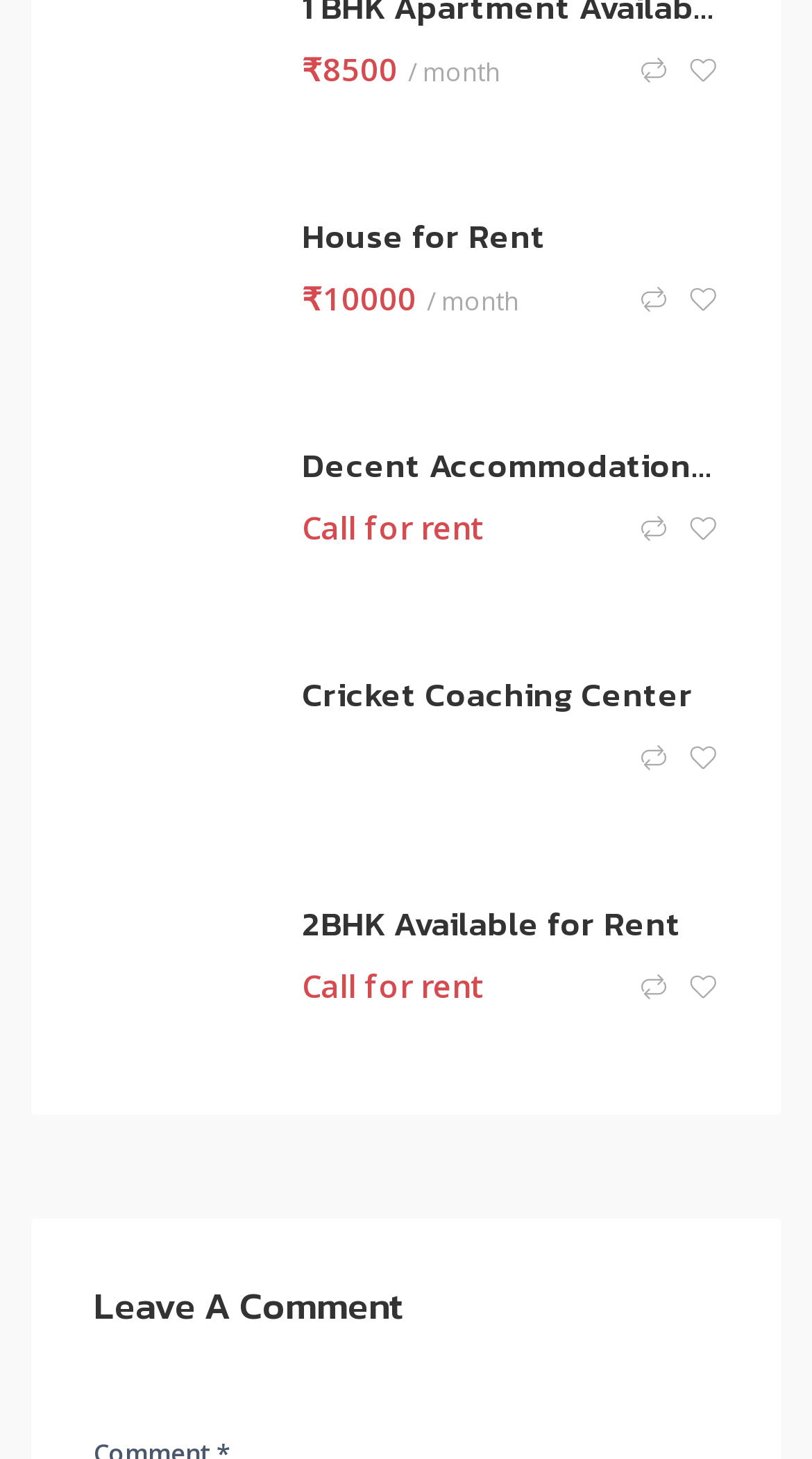Please provide the bounding box coordinates for the UI element as described: "Cricket Coaching Center". The coordinates must be four floats between 0 and 1, represented as [left, top, right, bottom].

[0.372, 0.462, 0.885, 0.491]